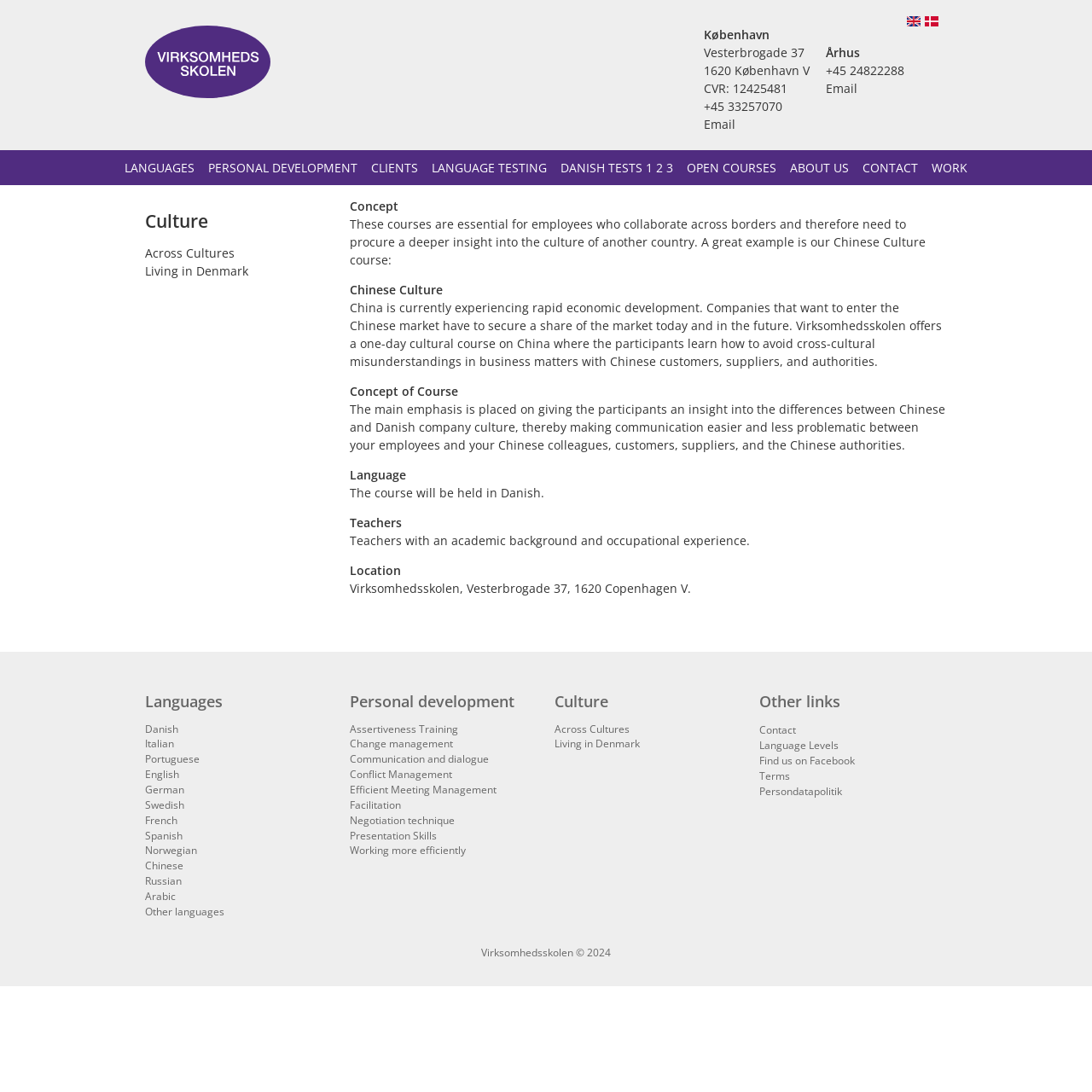Highlight the bounding box of the UI element that corresponds to this description: "Efficient Meeting Management".

[0.32, 0.716, 0.455, 0.729]